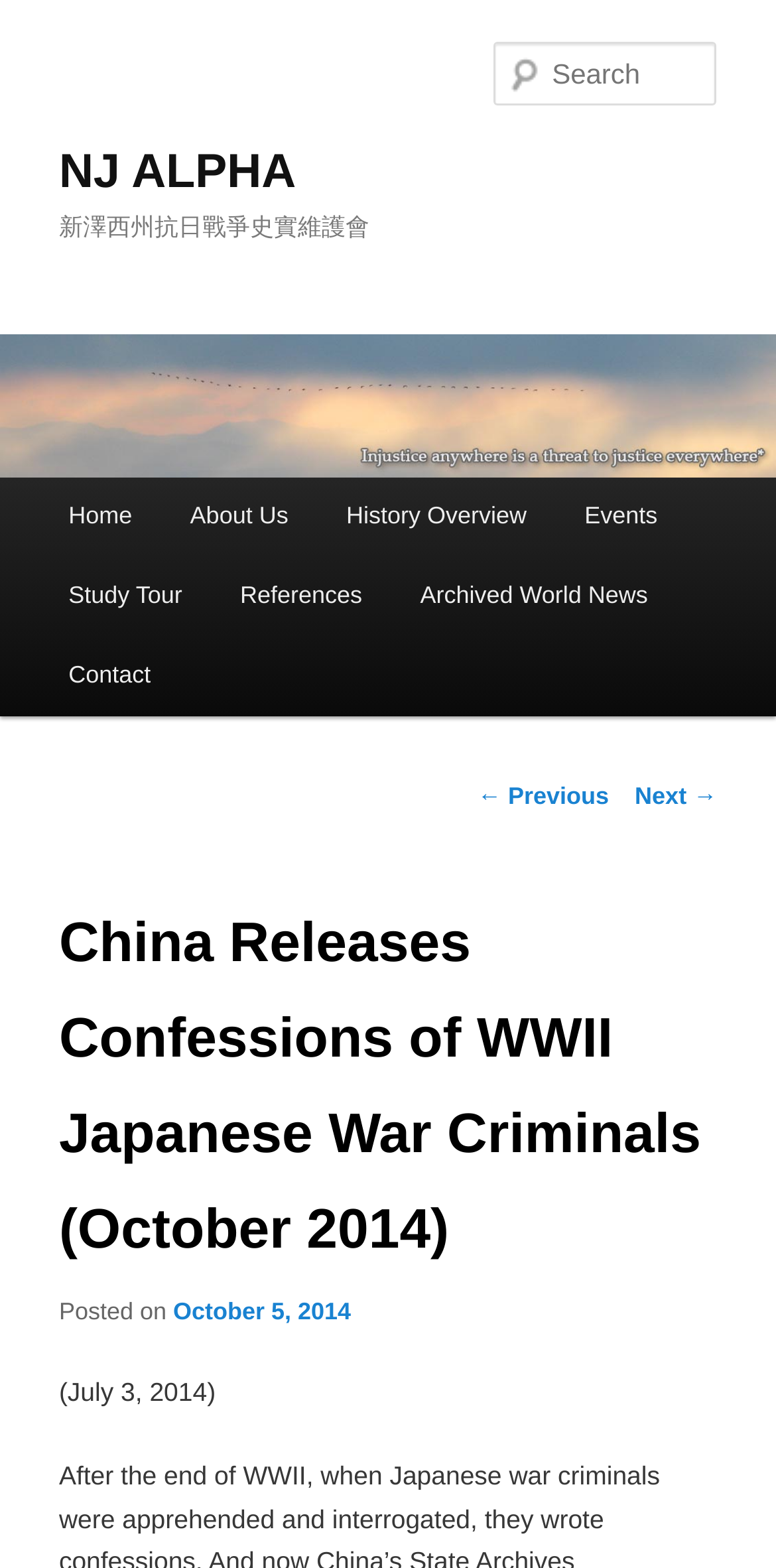Locate the bounding box coordinates of the element that should be clicked to fulfill the instruction: "go to home page".

[0.051, 0.305, 0.208, 0.355]